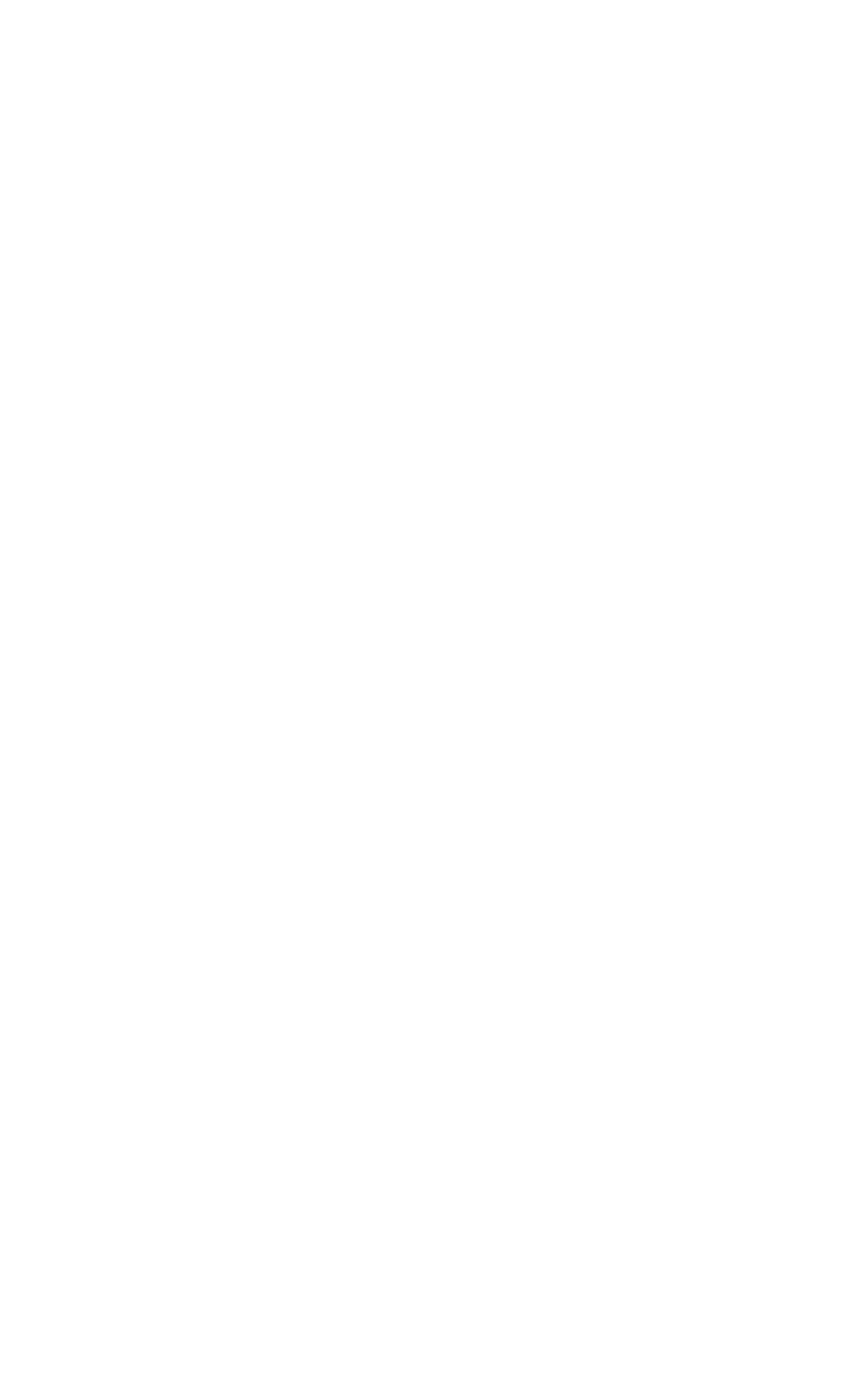Please answer the following question using a single word or phrase: 
What is the logo of the company?

KnowCompanies